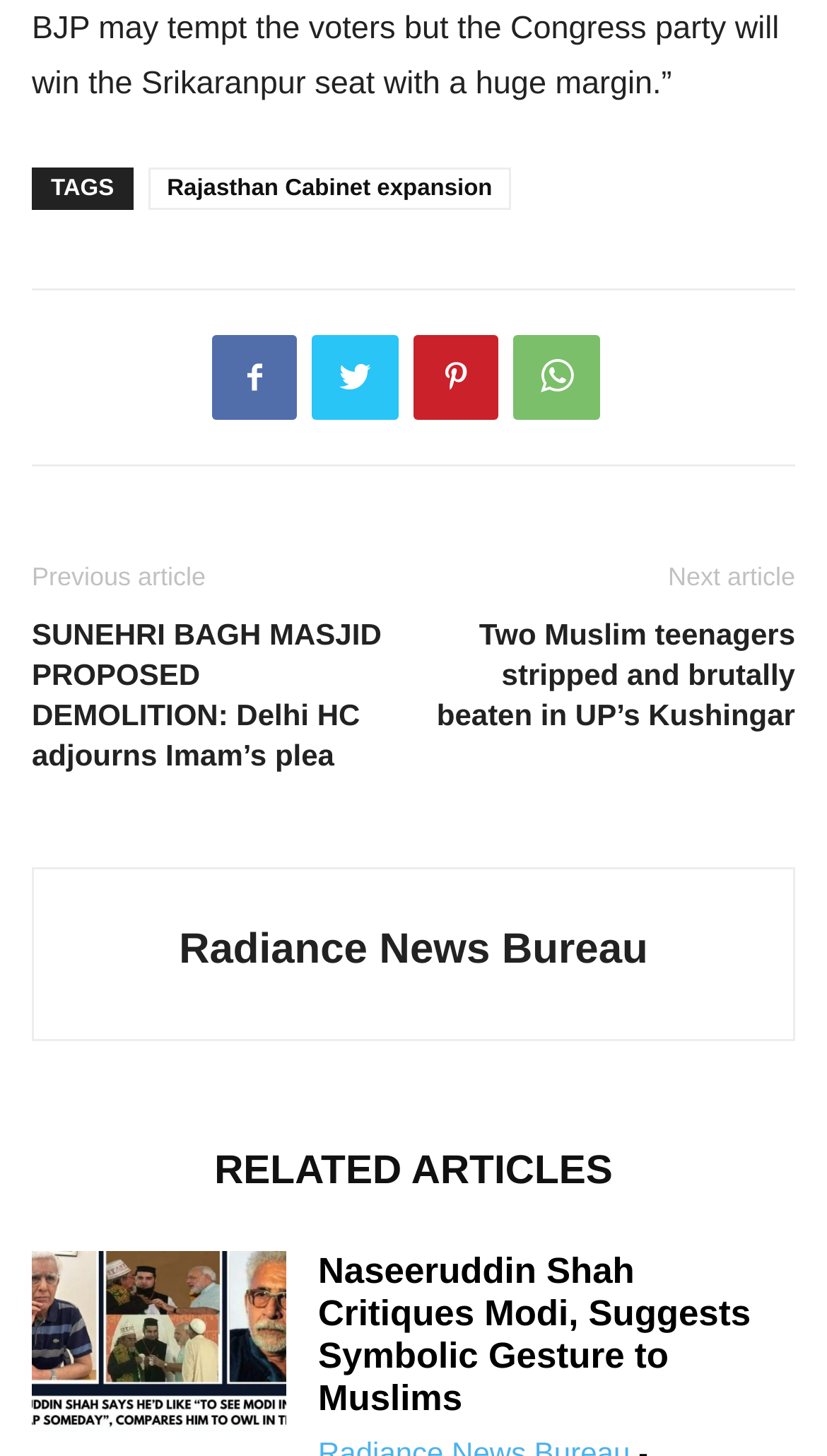Show the bounding box coordinates for the element that needs to be clicked to execute the following instruction: "Explore the review of Ilusiones de botánica by Legna Rodríguez Iglesias". Provide the coordinates in the form of four float numbers between 0 and 1, i.e., [left, top, right, bottom].

None